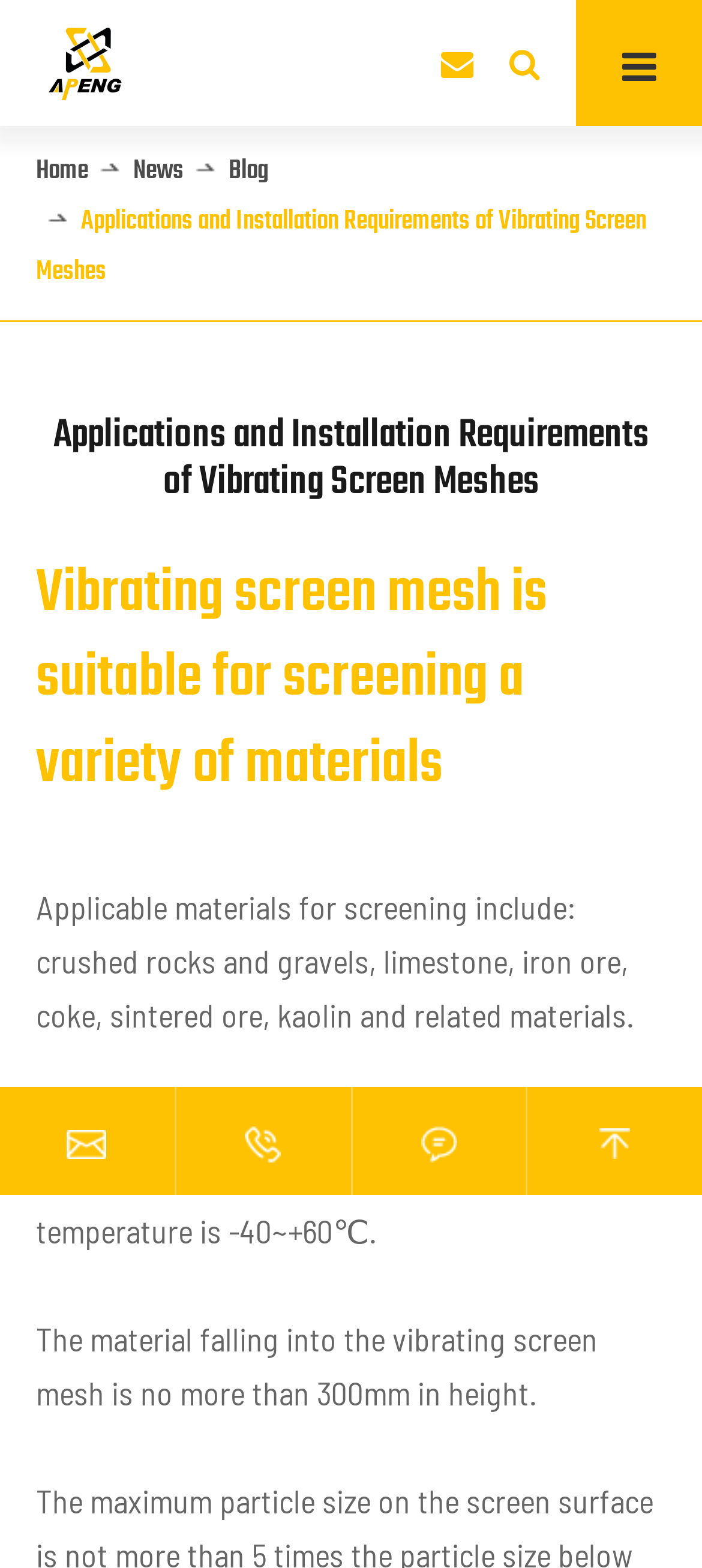Provide a short, one-word or phrase answer to the question below:
What is the maximum temperature of the screened material?

120°C